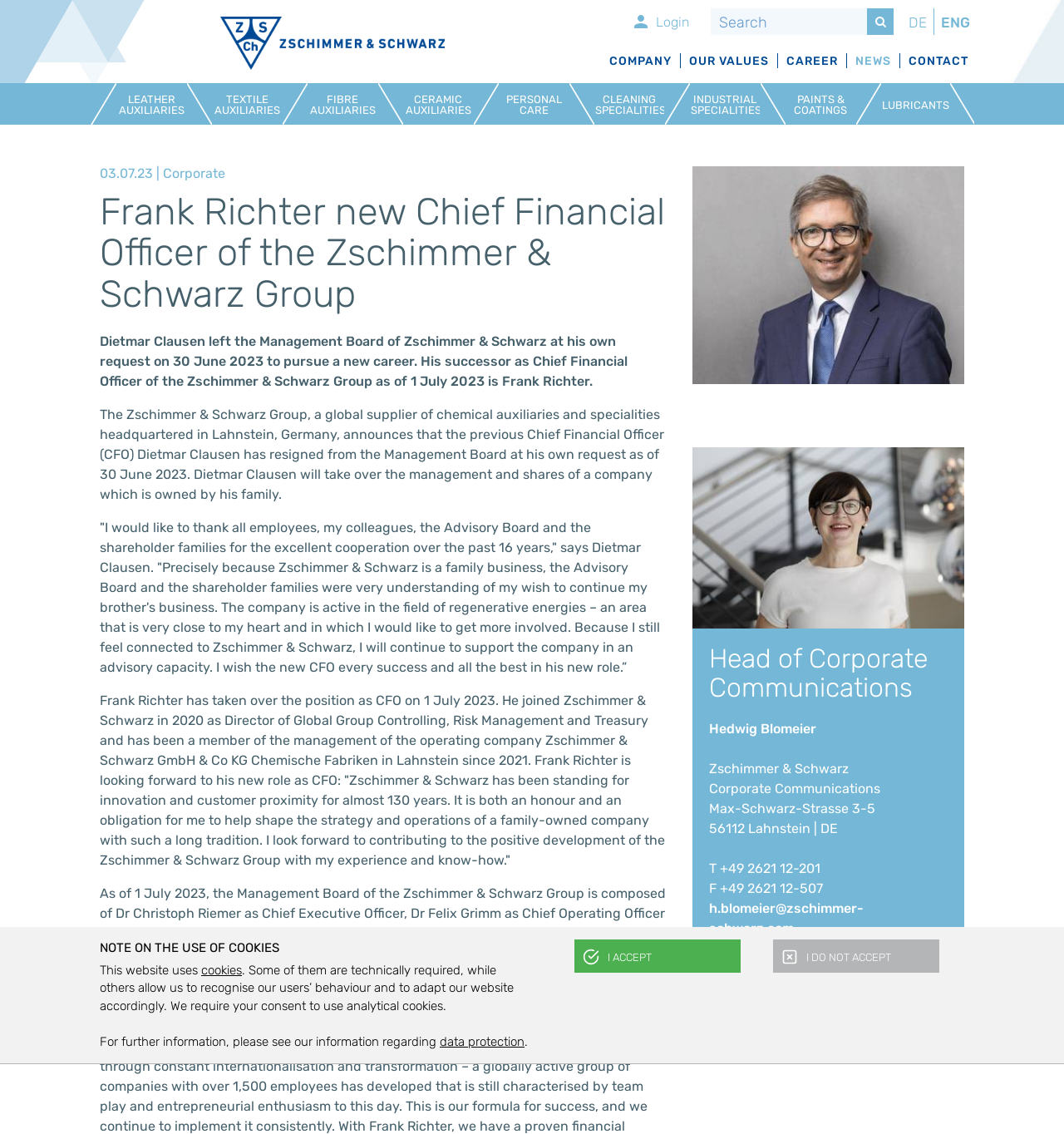Extract the bounding box coordinates of the UI element described by: "Our Values". The coordinates should include four float numbers ranging from 0 to 1, e.g., [left, top, right, bottom].

[0.64, 0.047, 0.731, 0.06]